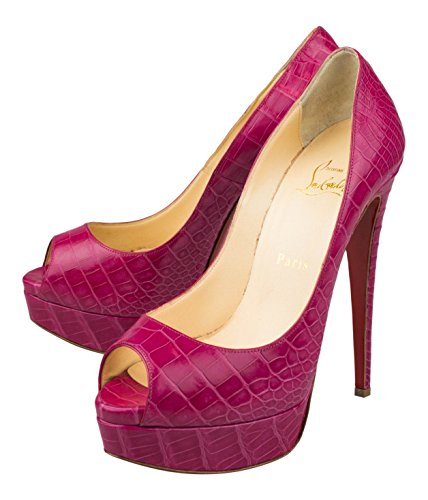Where are these shoes featured among the top bestsellers?
Provide an in-depth and detailed explanation in response to the question.

According to the caption, these shoes are featured among the top bestsellers on Amazon.com, indicating their popularity and desirability.